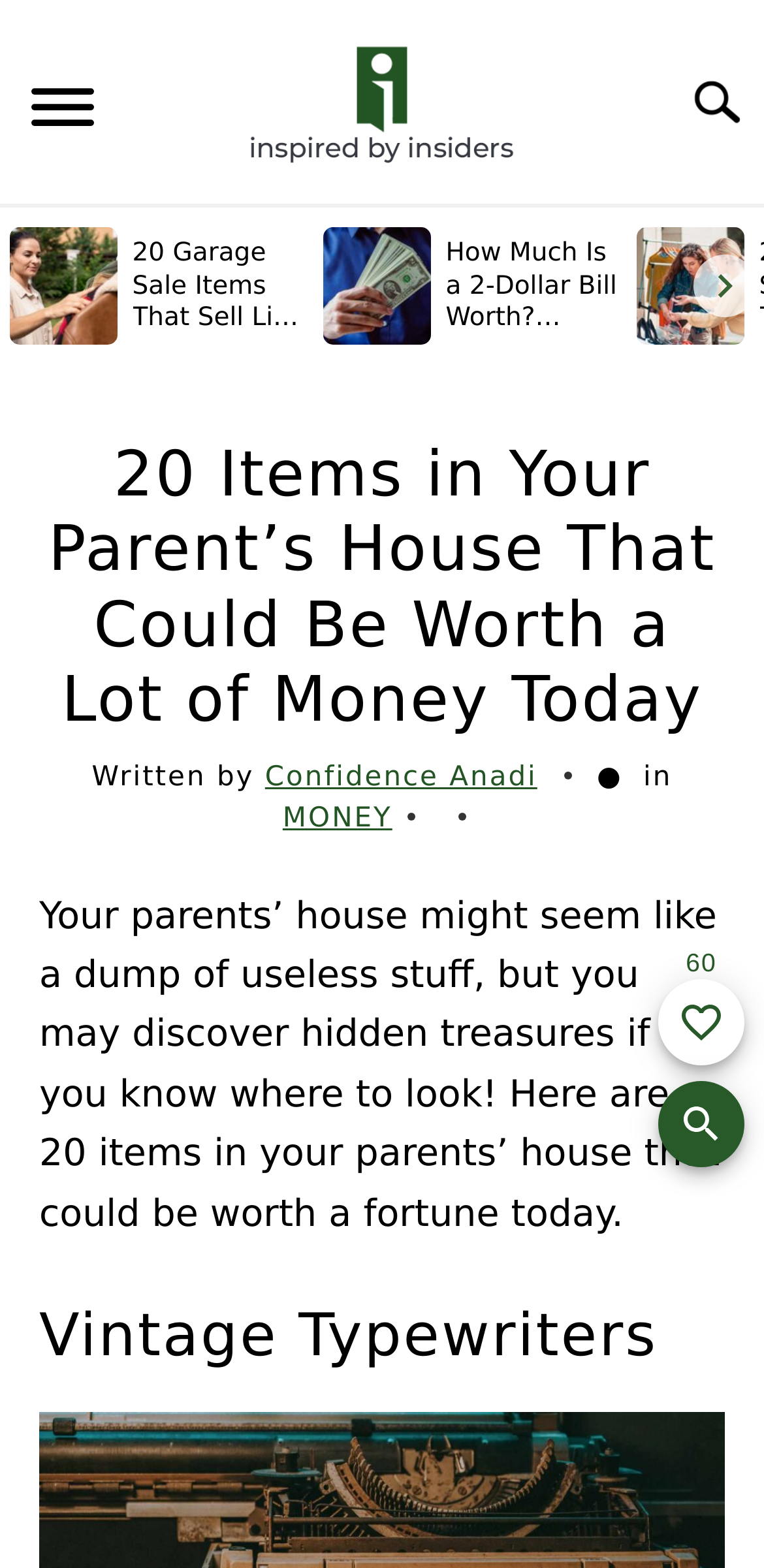Look at the image and write a detailed answer to the question: 
What is the category of the article?

I determined the category of the article by looking at the links at the top of the webpage, which include 'MONEY', 'TRAVEL', and 'DISCOVER'. The article is categorized under 'MONEY' because the link 'MONEY' is highlighted and the article title '20 Items in Your Parent’s House That Could Be Worth a Lot of Money Today' is related to finance and money.